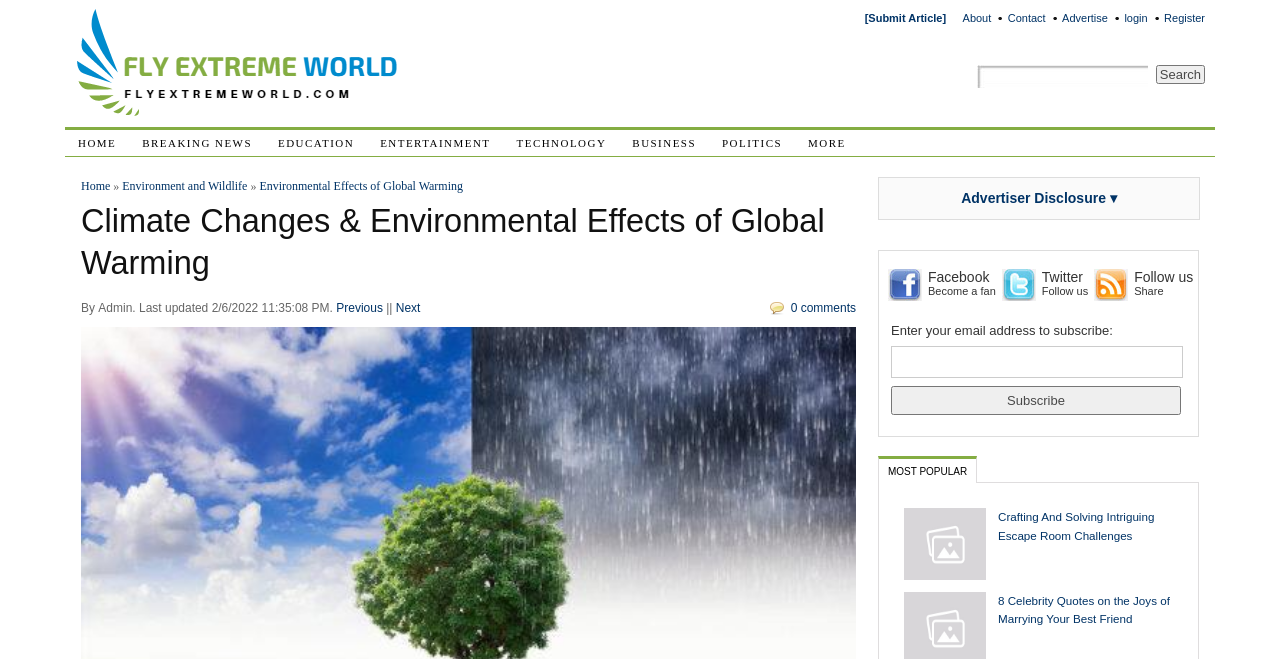Give a detailed overview of the webpage's appearance and contents.

The webpage is about environmental effects of global warming, with a focus on climate changes and their impact on human lives. At the top, there is a navigation bar with links to "Submit Article", "About", "Contact", "Advertise", "login", and "Register". Below this, there is a prominent link to a blog section, accompanied by an image.

On the left side, there is a vertical menu with links to various categories, including "HOME", "BREAKING NEWS", "EDUCATION", "ENTERTAINMENT", "TECHNOLOGY", "BUSINESS", and "POLITICS". Below this menu, there is a search bar with a "Search" button.

The main content area is divided into two sections. The top section has a heading "Climate Changes & Environmental Effects of Global Warming" and provides information on the topic. Below this, there is a section with links to related articles, including "Environment and Wildlife" and the current article "Environmental Effects of Global Warming".

On the right side, there is a section with a profile link, indicating that the article was written by "Admin". Below this, there are links to navigate to previous and next articles, as well as a comment count. Further down, there is a link to "Advertiser Disclosure" and a section to subscribe to a newsletter via email.

At the bottom, there is a section titled "MOST POPULAR" with a list of article links, including "Crafting And Solving Intriguing Escape Room Challenges" and "8 Celebrity Quotes on the Joys of Marrying Your Best Friend".